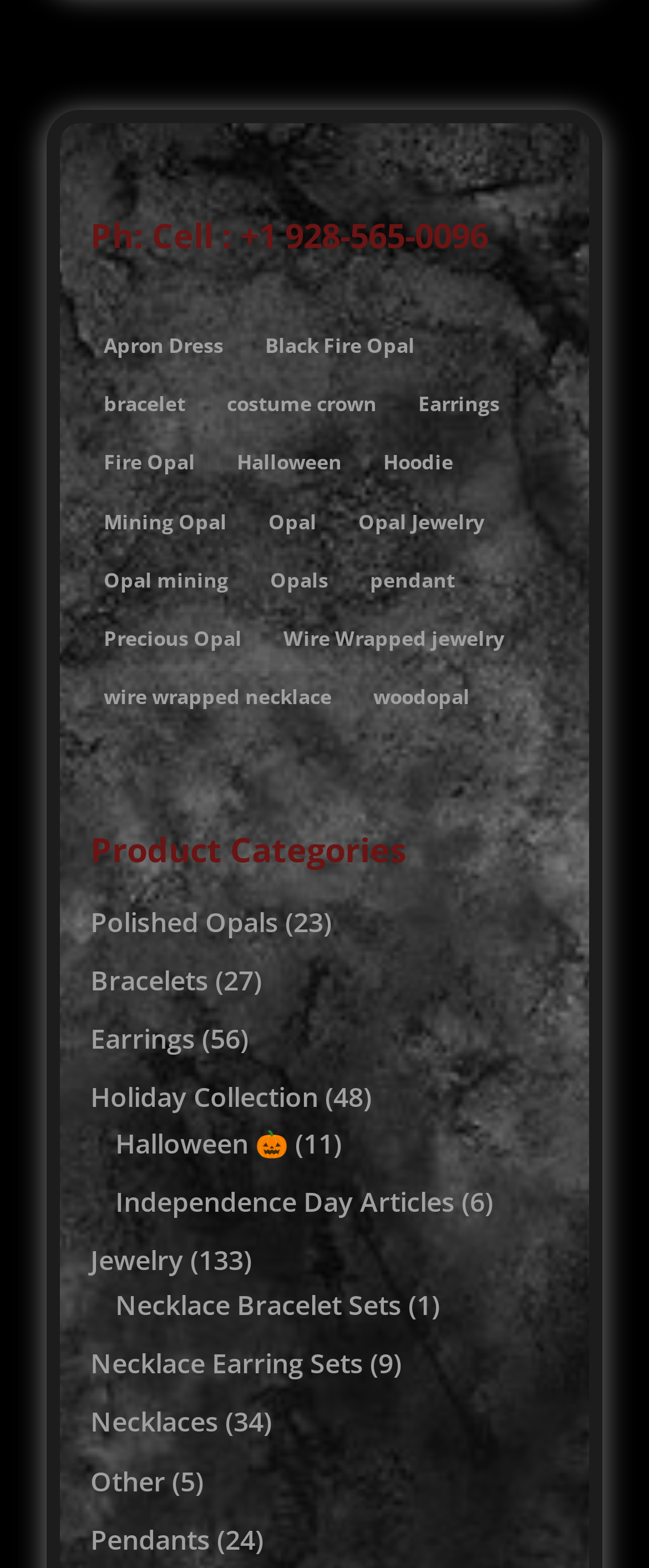Please find the bounding box coordinates for the clickable element needed to perform this instruction: "view videos and photos".

None